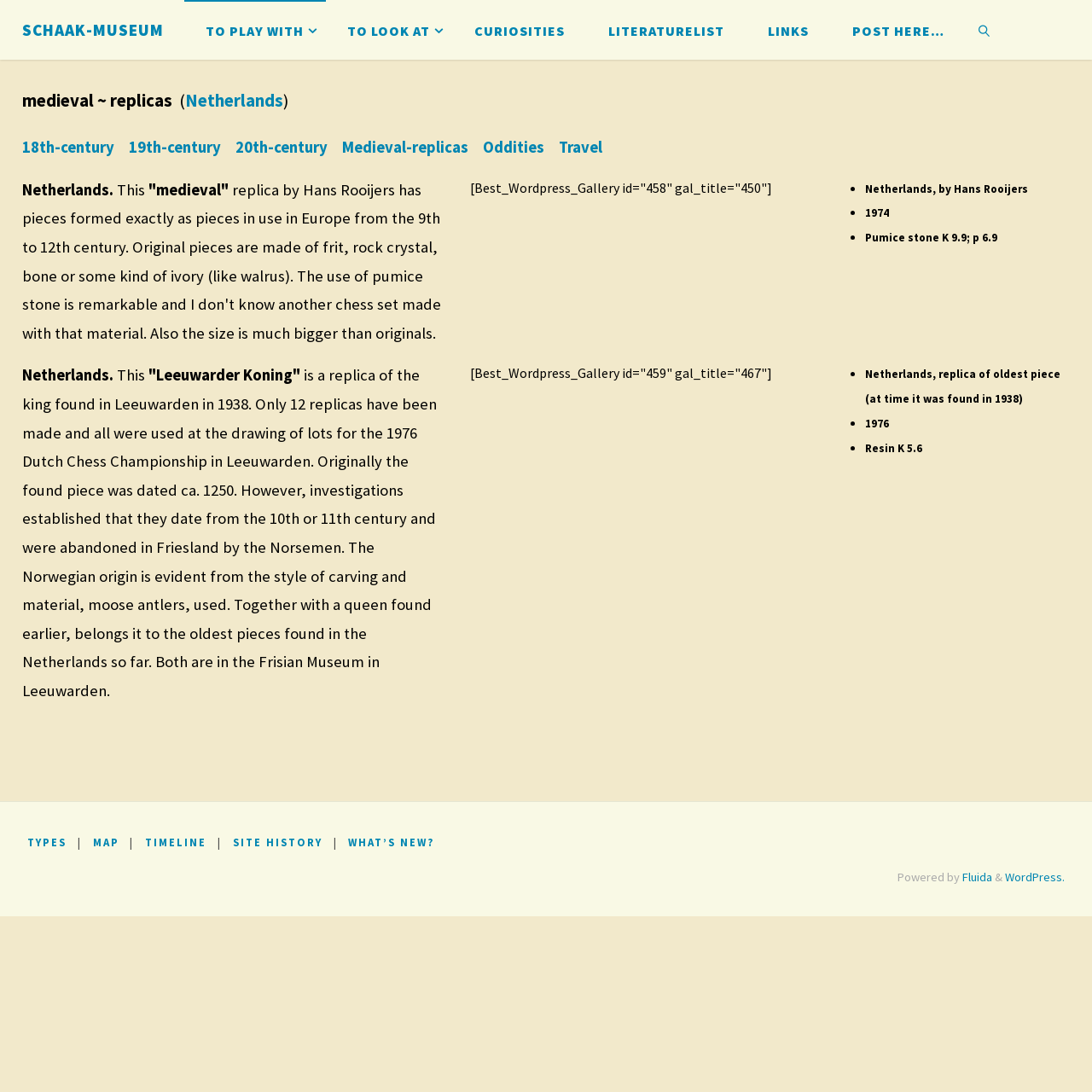Pinpoint the bounding box coordinates of the clickable area necessary to execute the following instruction: "Go to the 'LITERATURELIST' page". The coordinates should be given as four float numbers between 0 and 1, namely [left, top, right, bottom].

[0.537, 0.0, 0.683, 0.055]